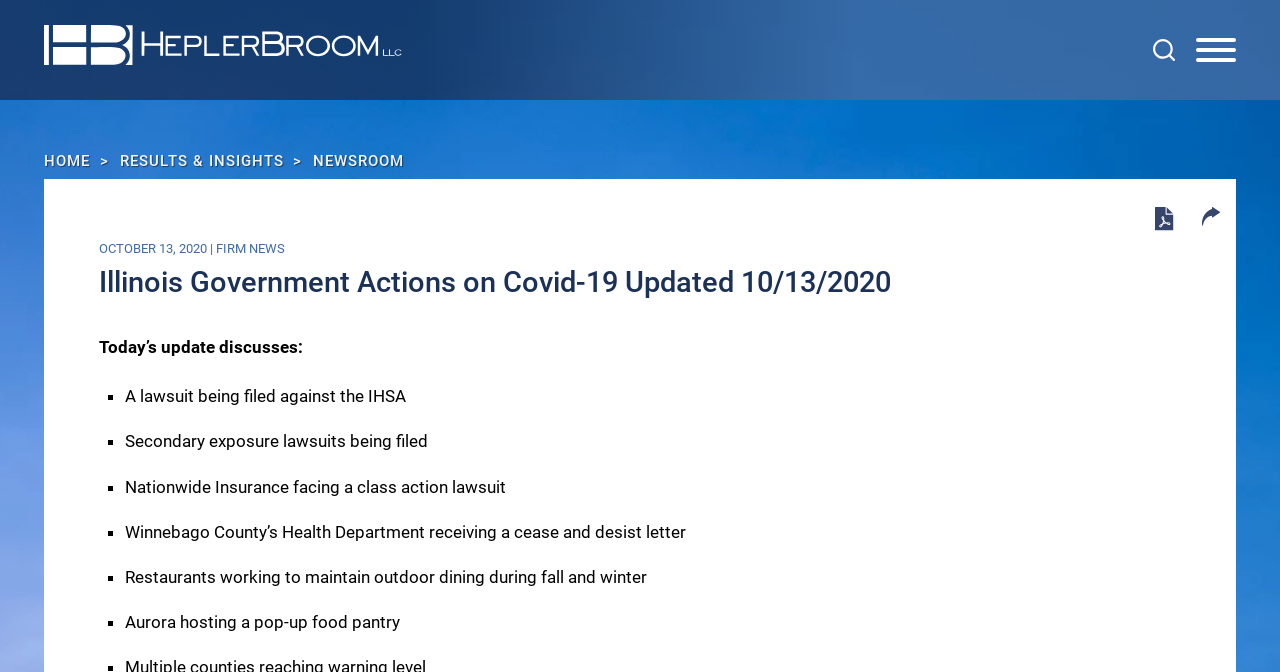Generate a comprehensive description of the webpage content.

The webpage appears to be an update on Illinois government's response to COVID-19, last updated on October 13, 2020. At the top left corner, there is a link to "HeplerBroom LLC" accompanied by an image of the same name. Below this, there are links to "Main Content", "Main Menu", and "Search", with the search link accompanied by an image. 

On the top right corner, there is a button labeled "Menu" that controls the main navigation. Below this, there are links to different sections of the website, including "HOME", "RESULTS & INSIGHTS", and "NEWSROOM". The "NEWSROOM" section has a sub-link to a PDF file, accompanied by an image, and a "Share" button with an image.

The main content of the webpage is headed by a title "Illinois Government Actions on Covid-19 Updated 10/13/2020". Below this, there is a brief introduction to the update, followed by a list of bullet points discussing various topics related to the Illinois government's response to COVID-19. These topics include a lawsuit being filed against the IHSA, secondary exposure lawsuits being filed, a class action lawsuit against Nationwide Insurance, and others.